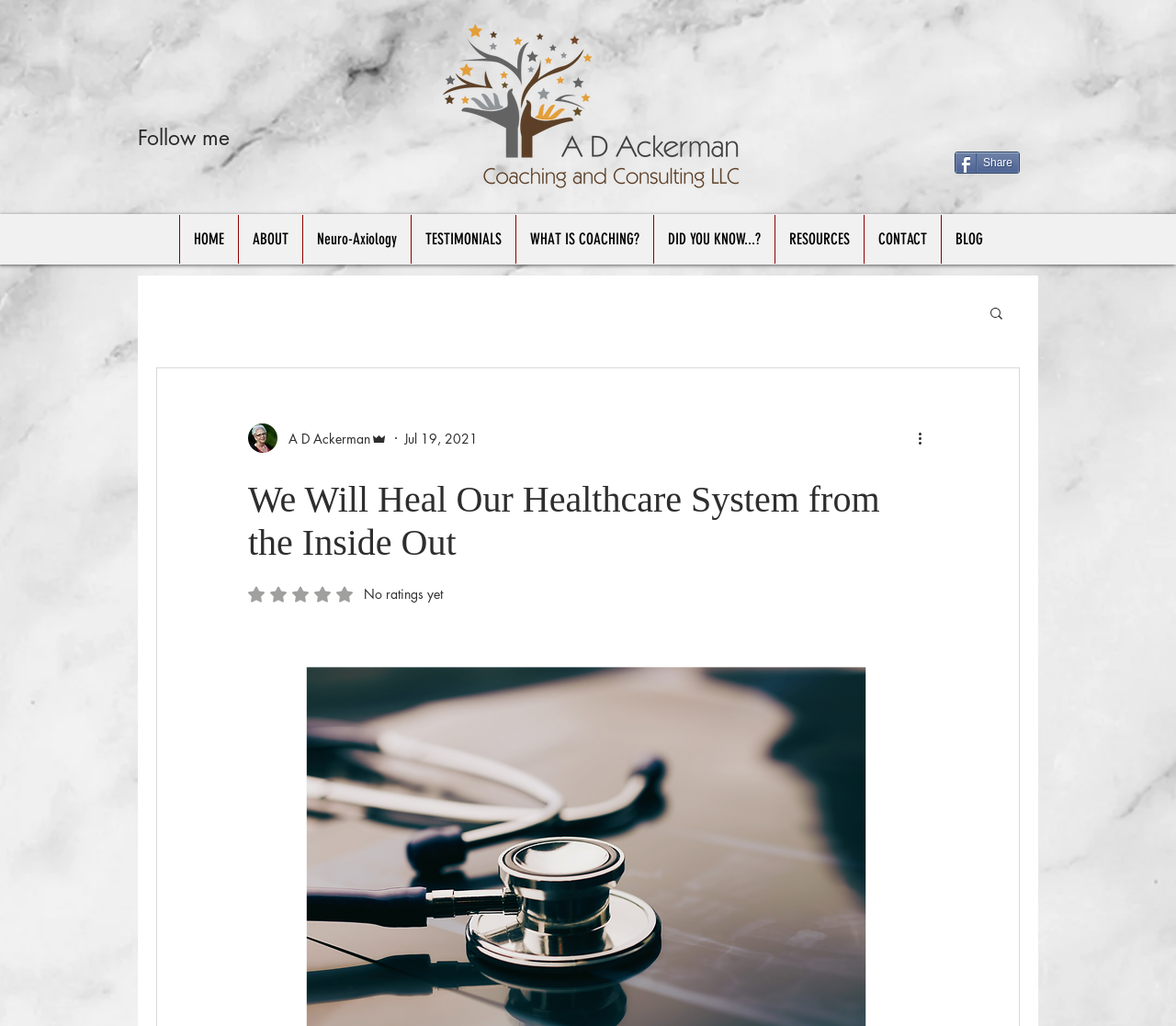What is the rating of the blog post?
Please use the visual content to give a single word or phrase answer.

0 out of 5 stars